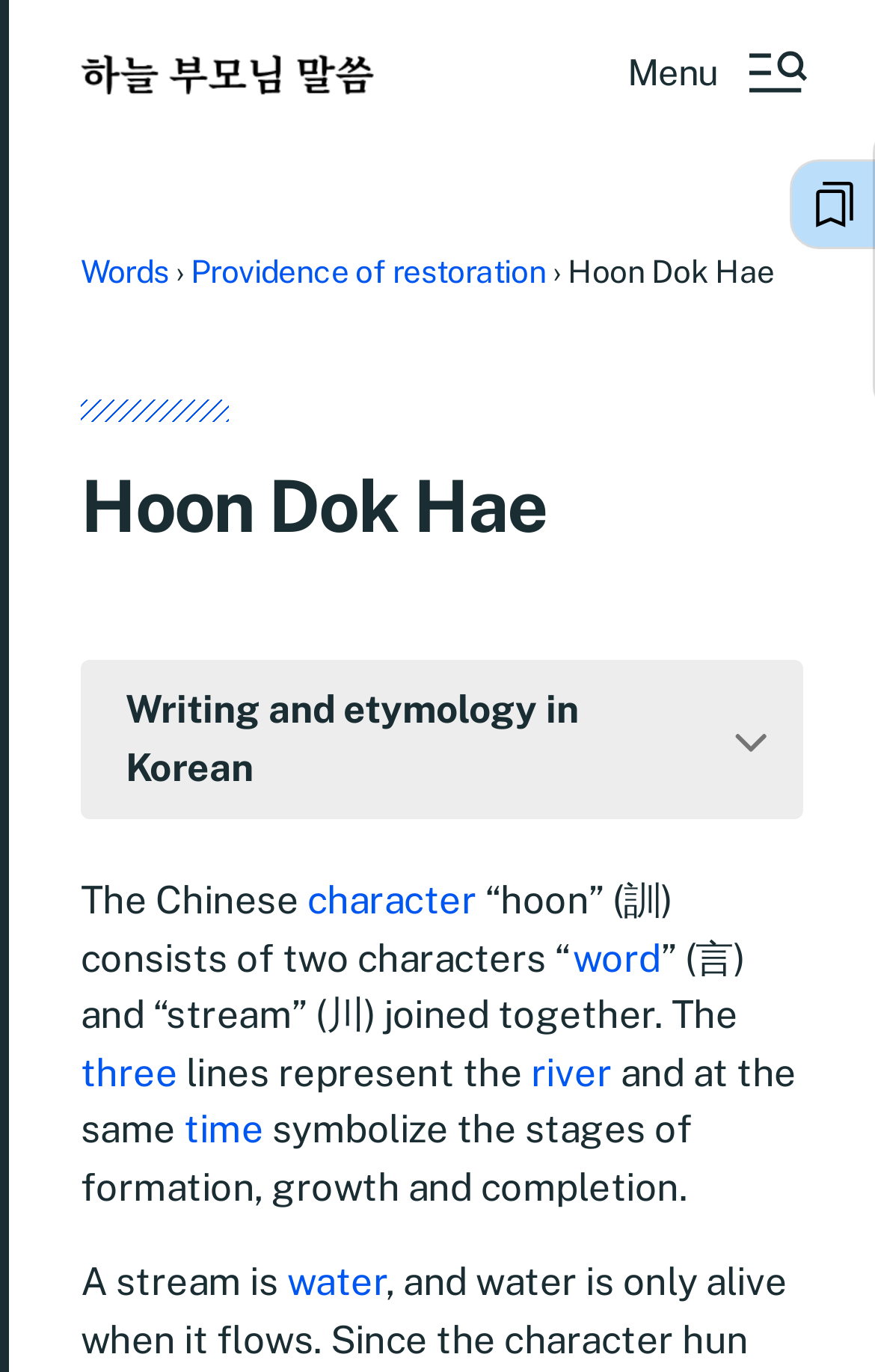Please look at the image and answer the question with a detailed explanation: What is the meaning of 'Hoon Dok Hae'?

The meaning of 'Hoon Dok Hae' can be inferred from the etymology explanation on the webpage, which states that 'hoon' consists of two characters 'word' and 'stream' joined together.